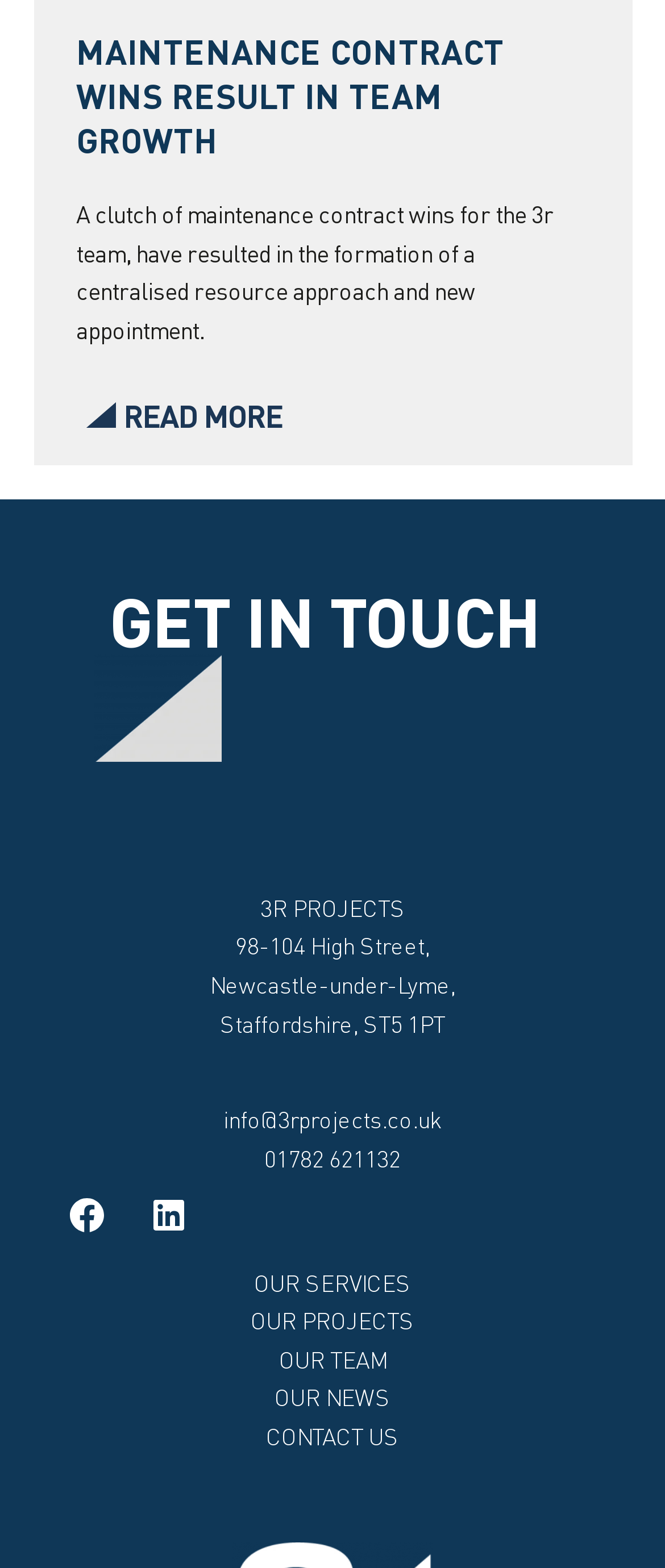Find the UI element described as: "Facebook" and predict its bounding box coordinates. Ensure the coordinates are four float numbers between 0 and 1, [left, top, right, bottom].

[0.1, 0.774, 0.162, 0.792]